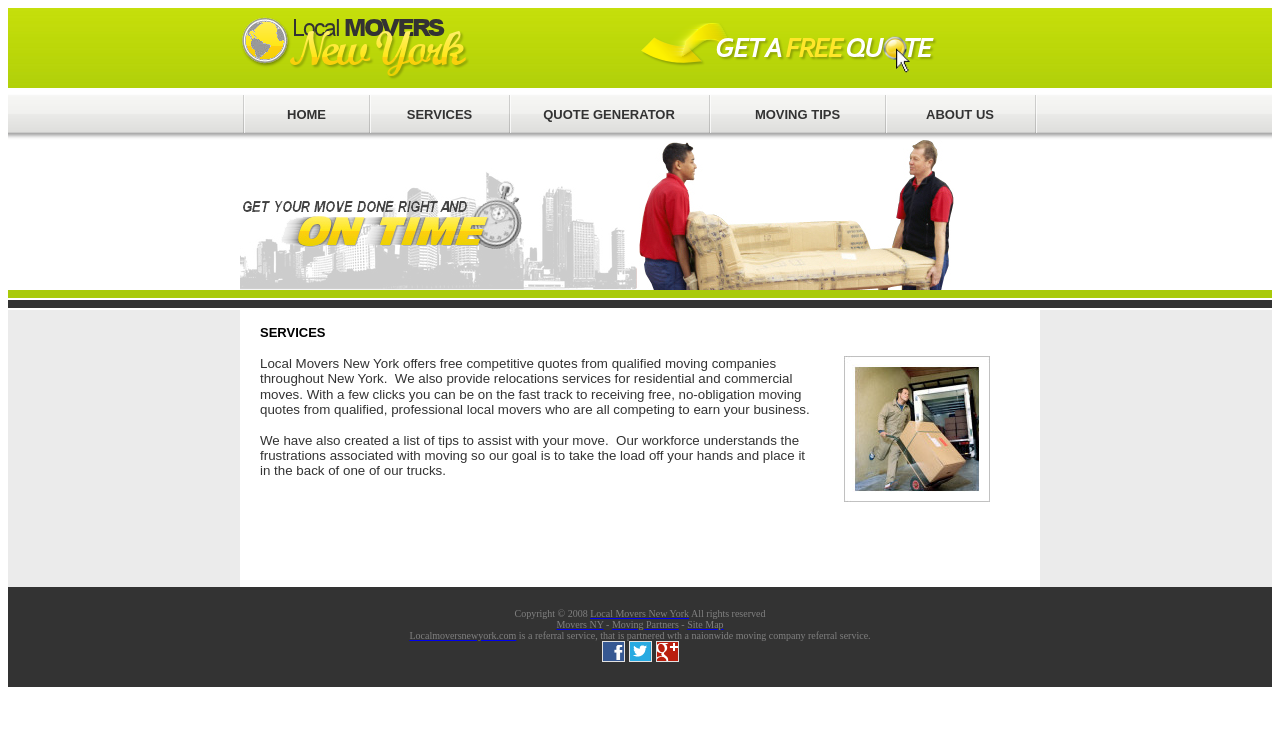Kindly determine the bounding box coordinates for the clickable area to achieve the given instruction: "Click on MOVING TIPS".

[0.59, 0.143, 0.656, 0.163]